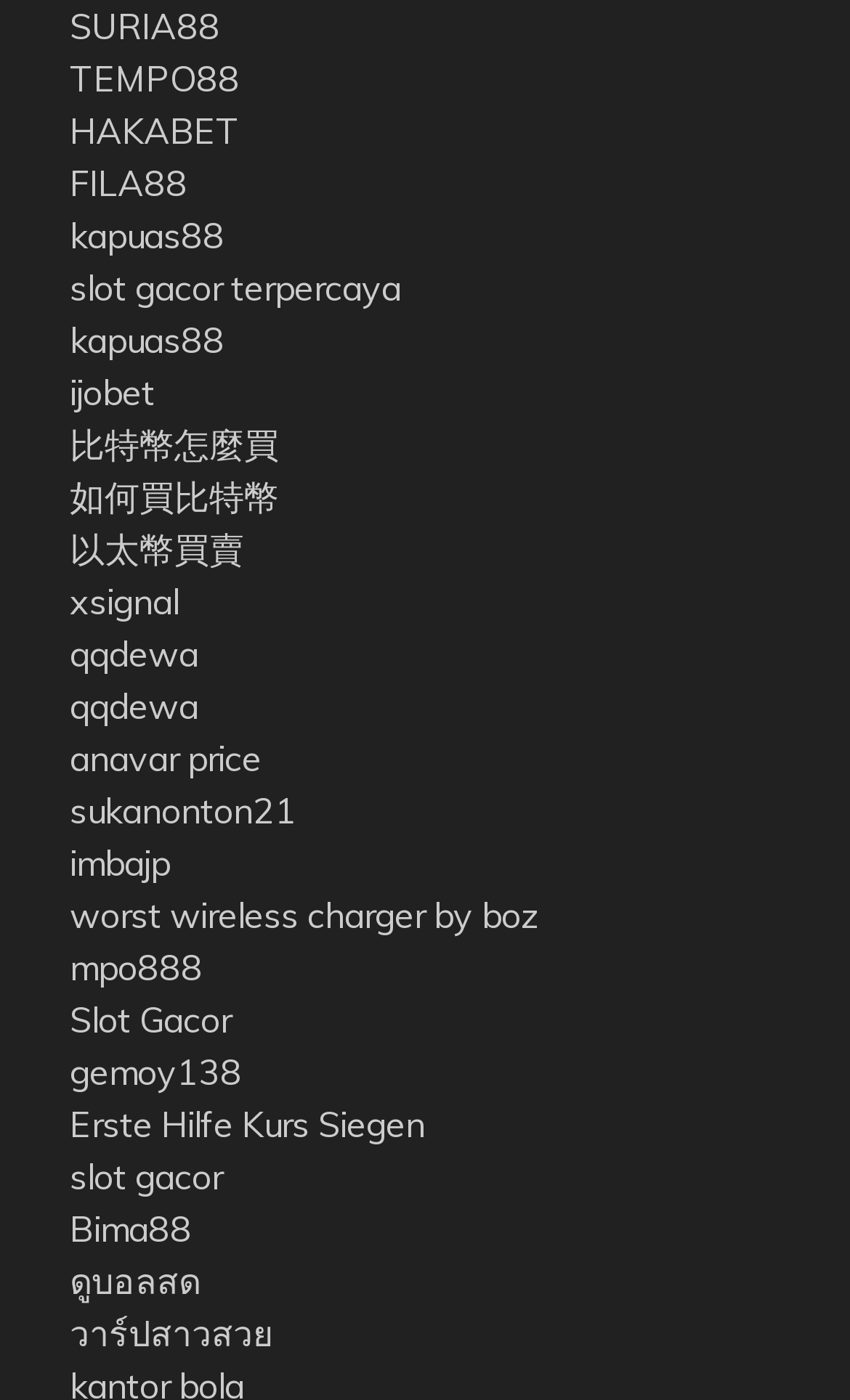Please answer the following question using a single word or phrase: 
What is the first link on the webpage?

SURIA88